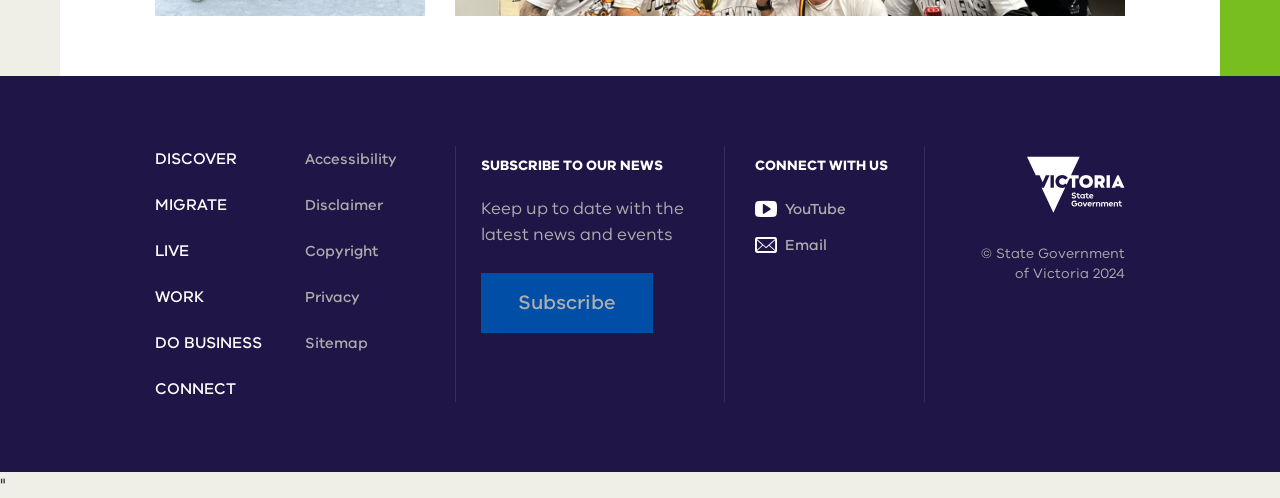How many links are in the top section?
Please respond to the question with a detailed and well-explained answer.

I counted the links in the top section, which are 'DISCOVER', 'MIGRATE', 'LIVE', 'WORK', 'DO BUSINESS', and 'CONNECT'. There are 6 links in total.